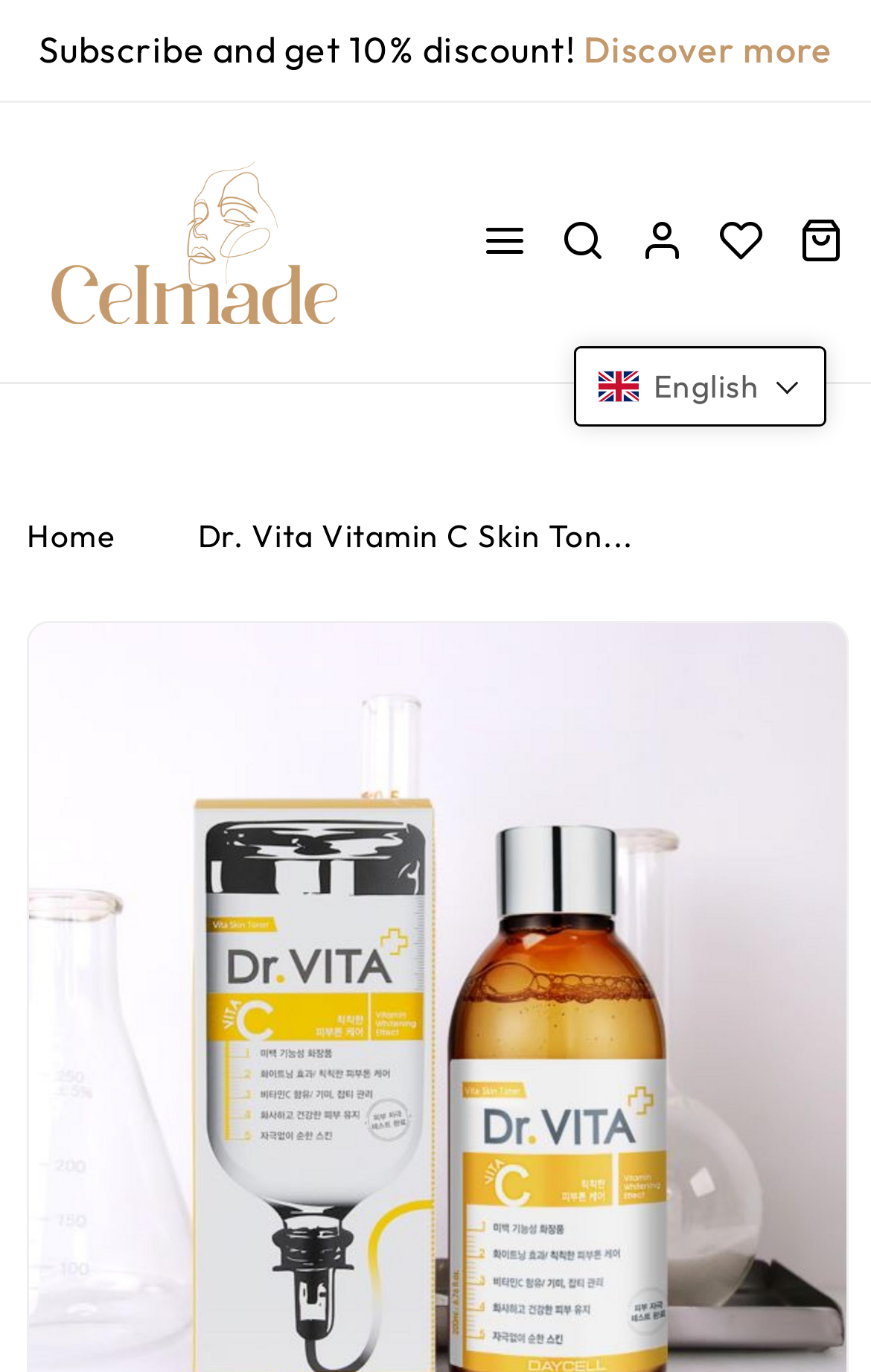How many navigation links are there?
Relying on the image, give a concise answer in one word or a brief phrase.

2 links